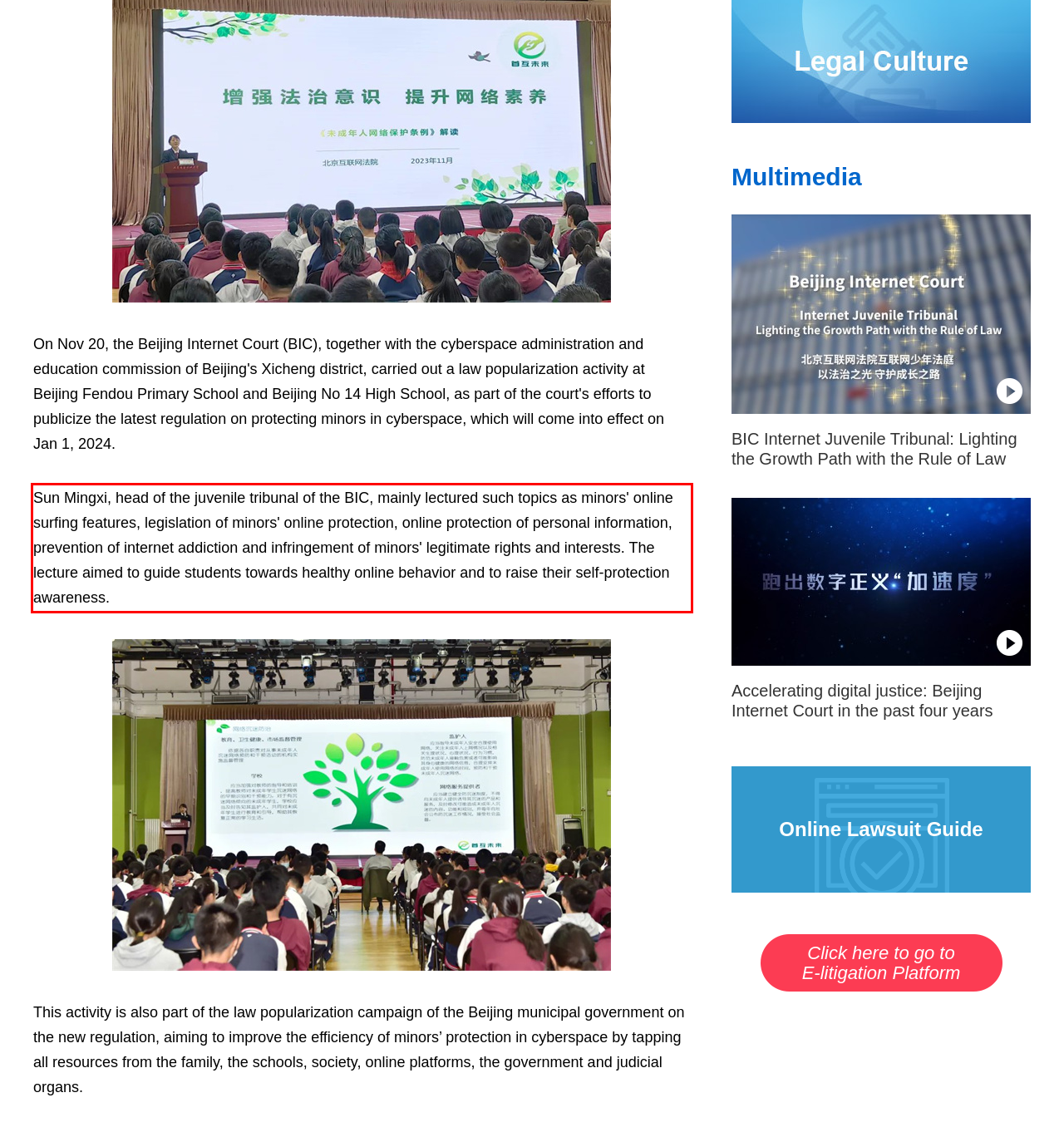Within the screenshot of the webpage, locate the red bounding box and use OCR to identify and provide the text content inside it.

Sun Mingxi, head of the juvenile tribunal of the BIC, mainly lectured such topics as minors' online surfing features, legislation of minors' online protection, online protection of personal information, prevention of internet addiction and infringement of minors' legitimate rights and interests. The lecture aimed to guide students towards healthy online behavior and to raise their self-protection awareness.